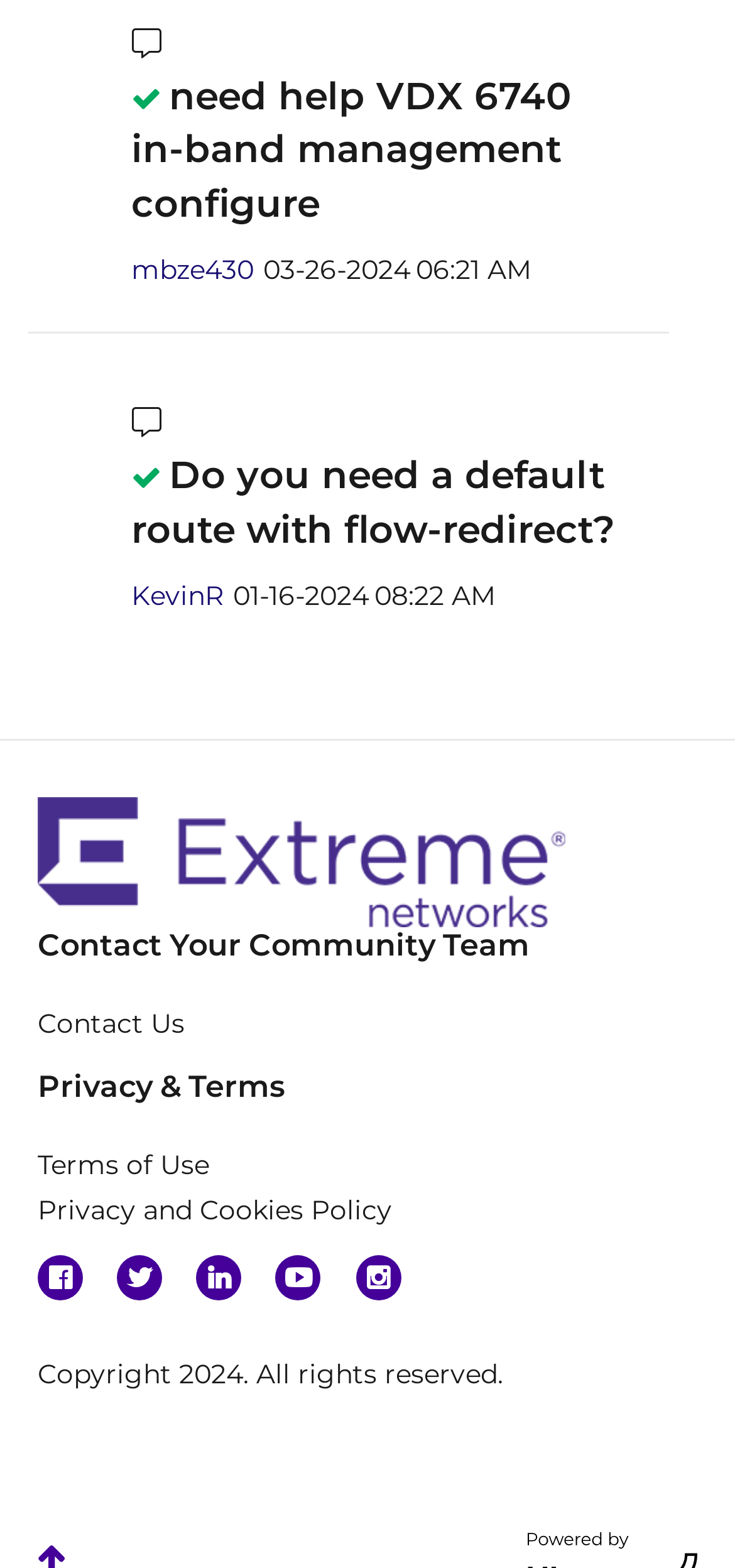Specify the bounding box coordinates of the area that needs to be clicked to achieve the following instruction: "View the profile of mbze430".

[0.178, 0.161, 0.345, 0.183]